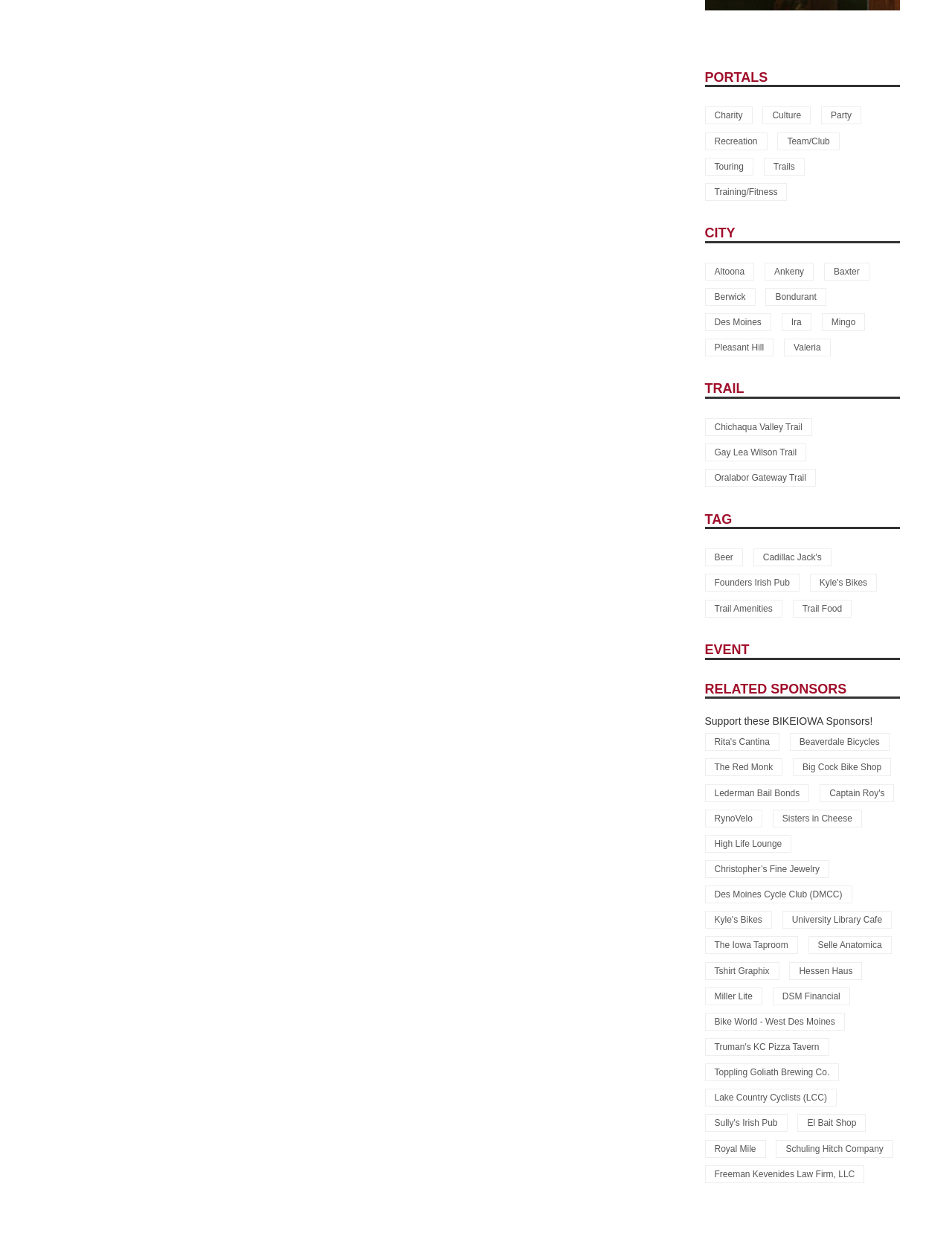Please identify the bounding box coordinates of the element's region that should be clicked to execute the following instruction: "Explore Chichaqua Valley Trail". The bounding box coordinates must be four float numbers between 0 and 1, i.e., [left, top, right, bottom].

[0.74, 0.339, 0.853, 0.354]